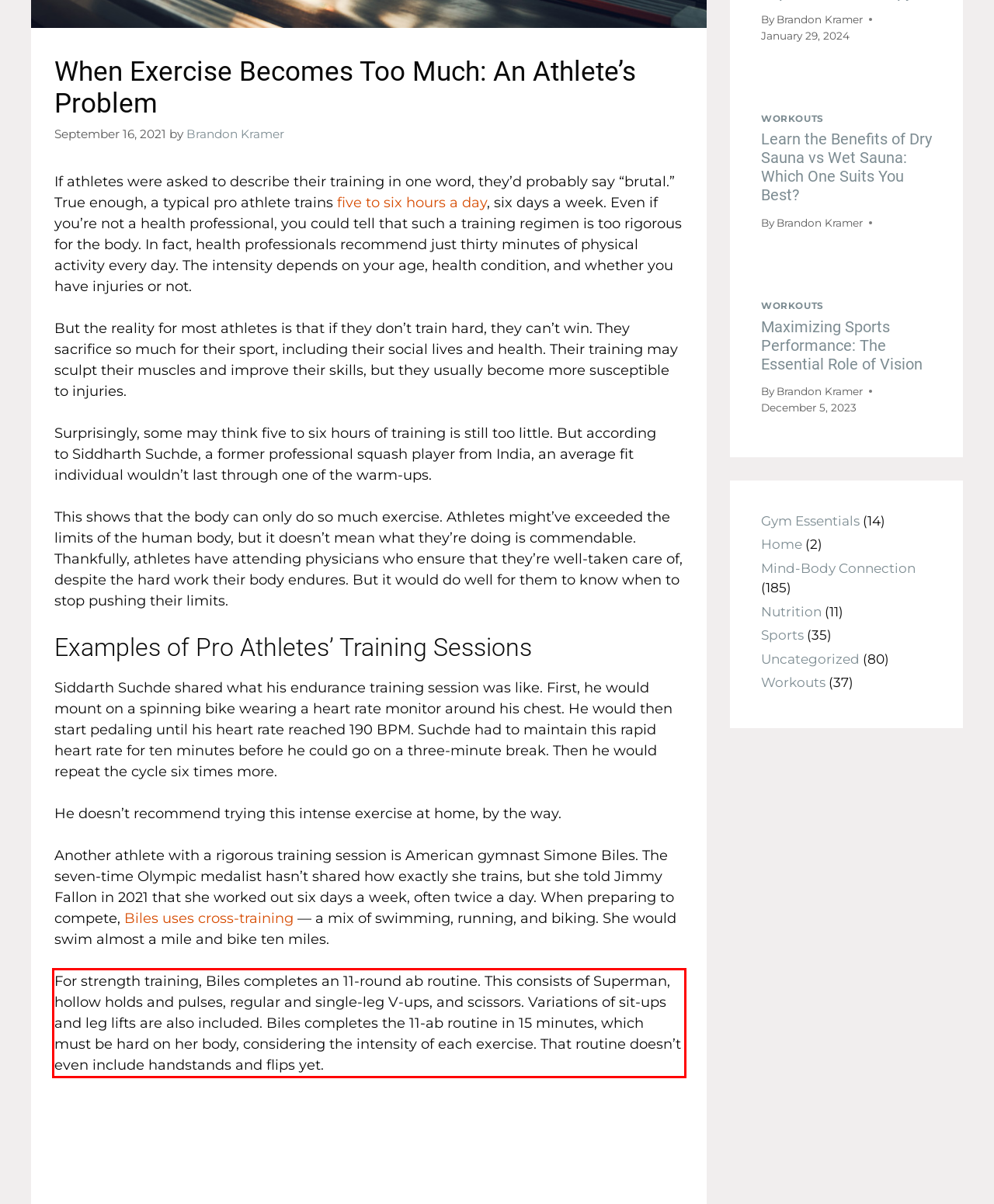You have a screenshot of a webpage with a red bounding box. Identify and extract the text content located inside the red bounding box.

For strength training, Biles completes an 11-round ab routine. This consists of Superman, hollow holds and pulses, regular and single-leg V-ups, and scissors. Variations of sit-ups and leg lifts are also included. Biles completes the 11-ab routine in 15 minutes, which must be hard on her body, considering the intensity of each exercise. That routine doesn’t even include handstands and flips yet.